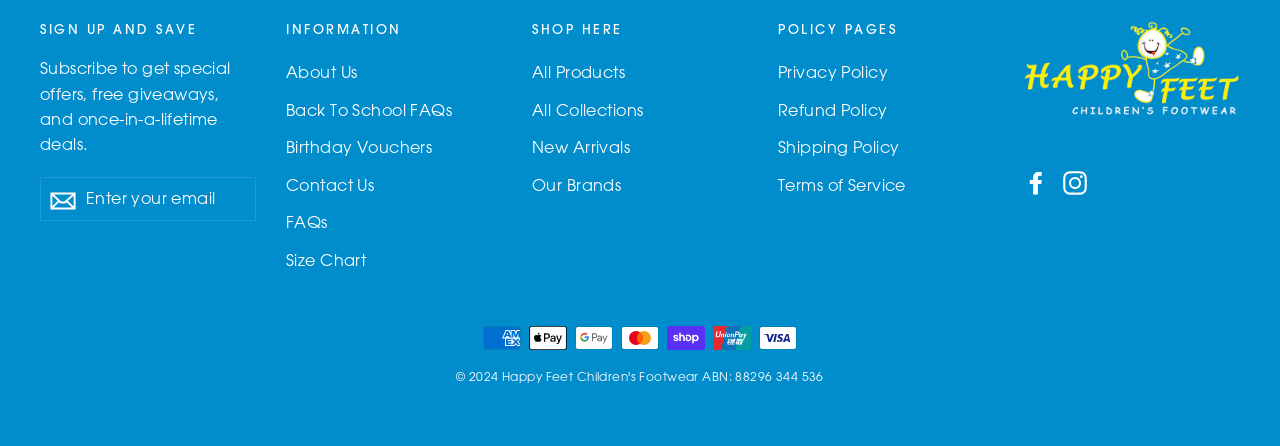Review the image closely and give a comprehensive answer to the question: What type of products are sold on this website?

The link 'Happy Feet Children's Footwear' is present on the webpage, which suggests that the website sells children's footwear. Additionally, the links 'All Products', 'All Collections', and 'New Arrivals' imply that the website is an e-commerce platform for buying products, likely related to children's footwear.